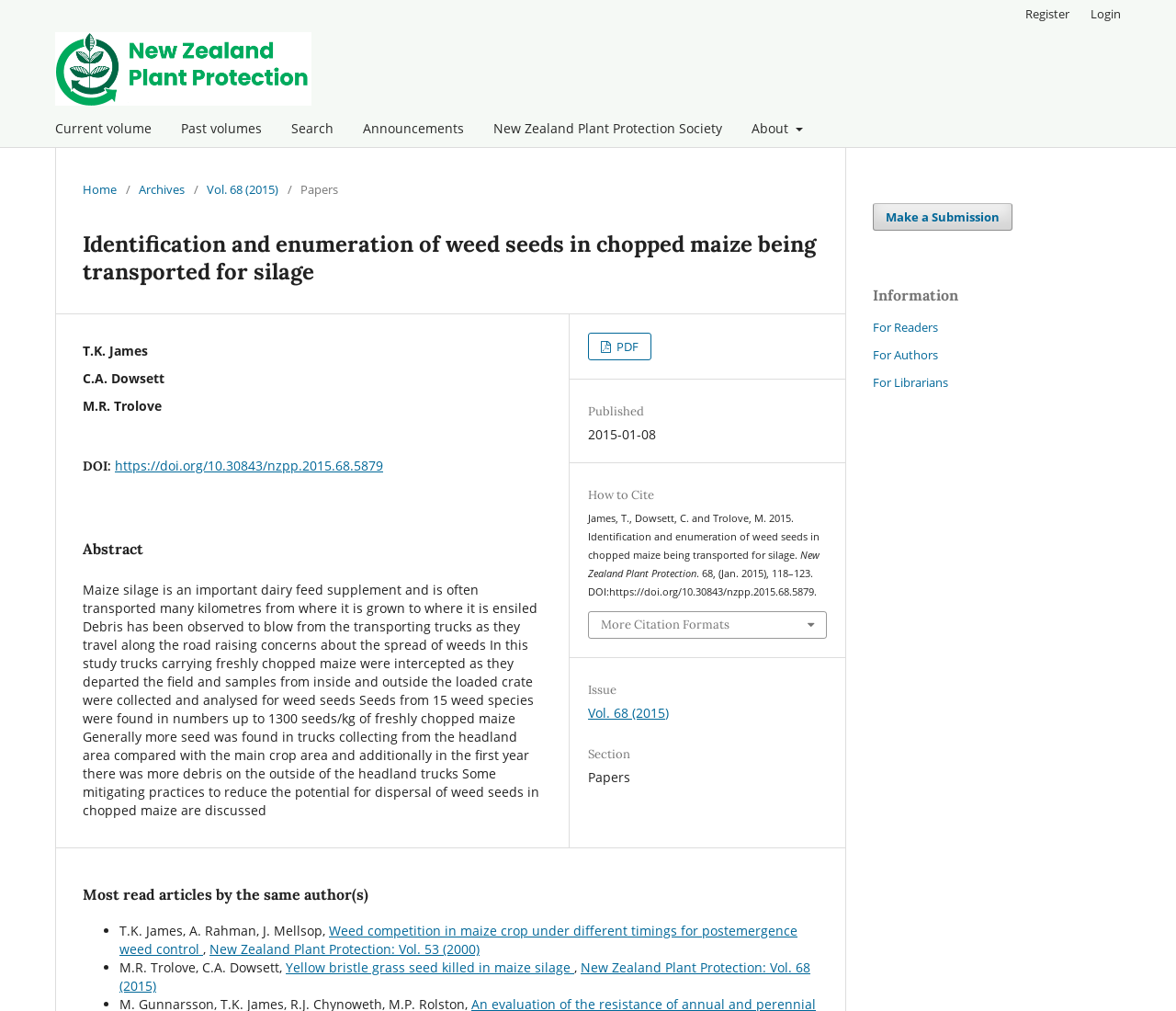Using the information from the screenshot, answer the following question thoroughly:
What is the name of the journal?

The name of the journal can be found in the static text element with the text 'New Zealand Plant Protection' which is located at the top of the webpage.